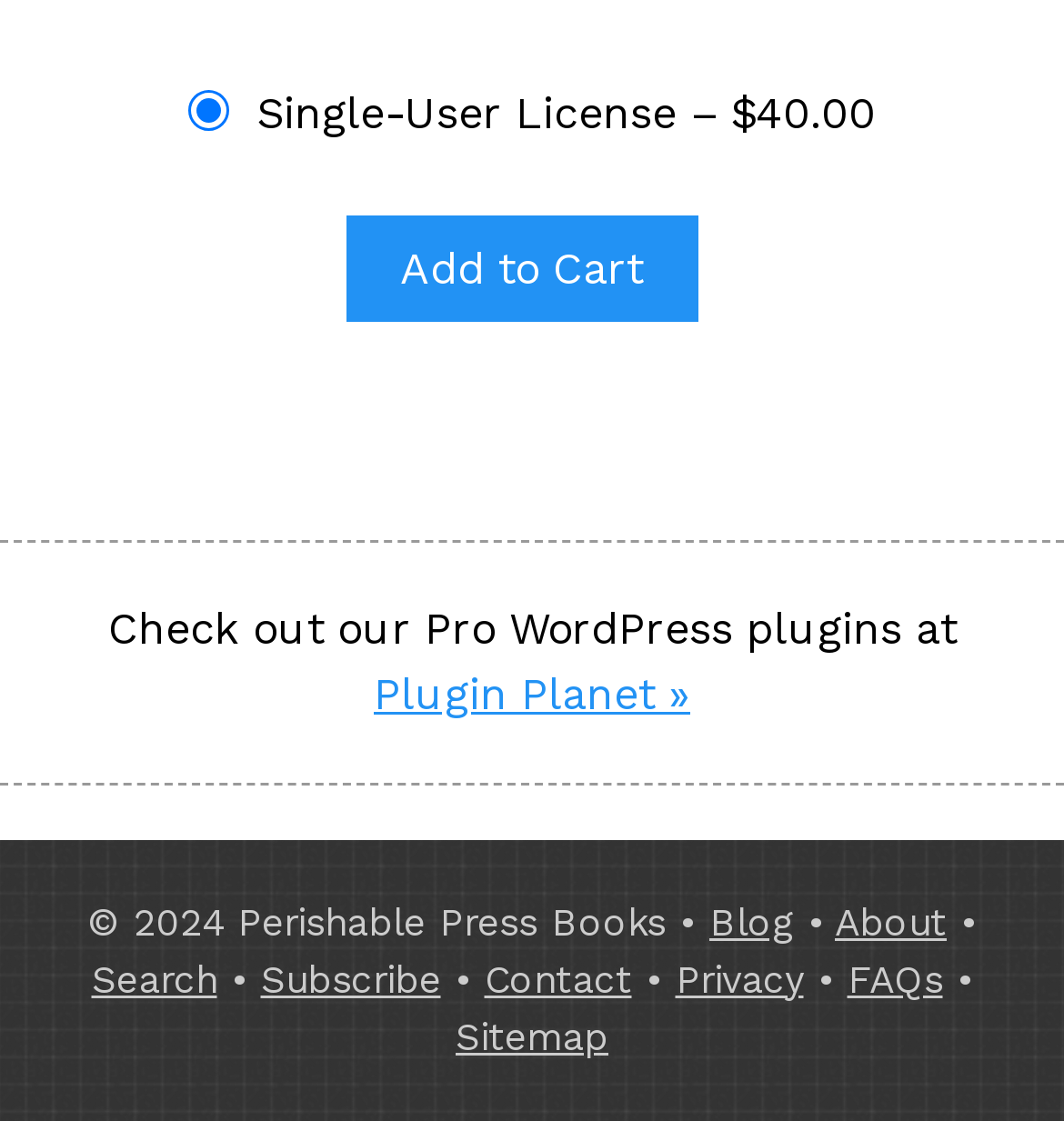Locate the bounding box coordinates of the clickable area to execute the instruction: "Visit Plugin Planet". Provide the coordinates as four float numbers between 0 and 1, represented as [left, top, right, bottom].

[0.351, 0.595, 0.649, 0.641]